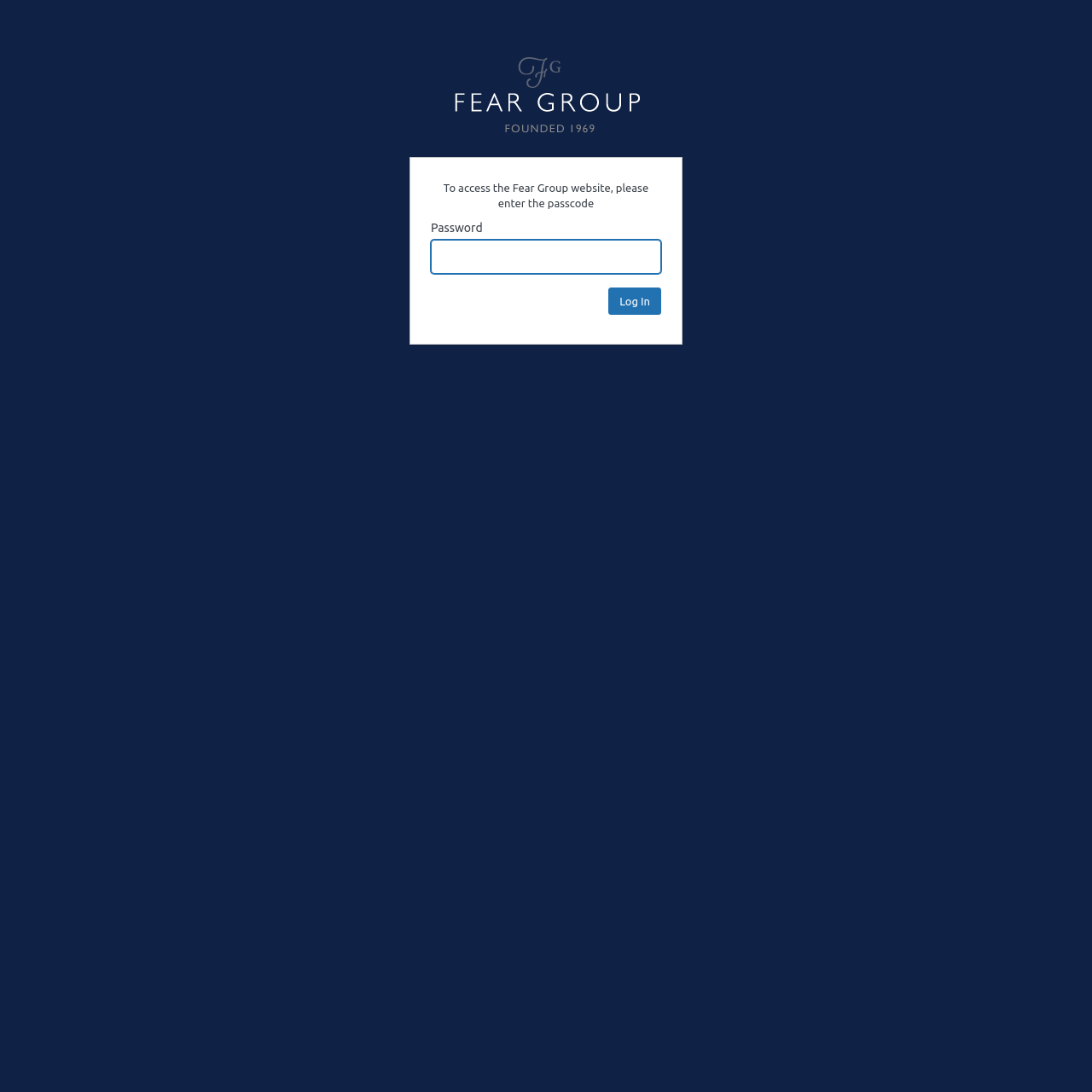Find the bounding box coordinates of the UI element according to this description: "Home".

None